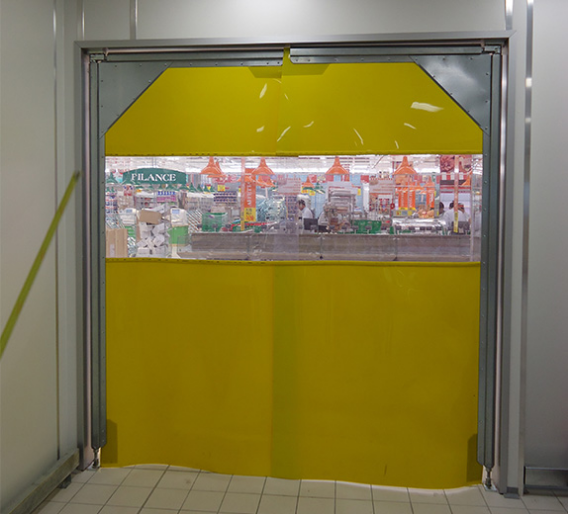Respond with a single word or phrase to the following question: What standards does the door's robust structure meet?

European safety standards